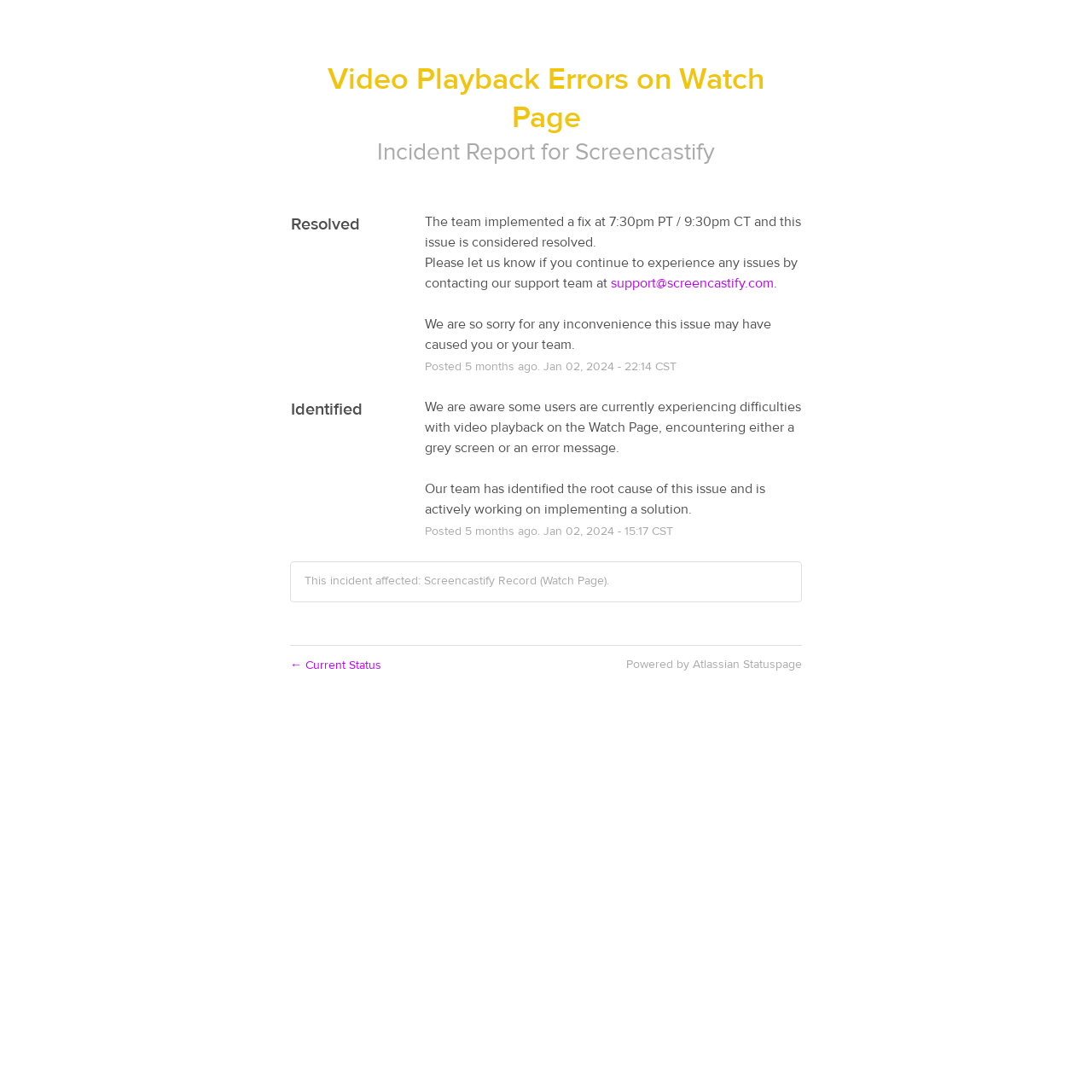Examine the image and give a thorough answer to the following question:
What is the team's contact email?

The team's contact email can be found in the link element with the text 'support@screencastify.com' which is located in the middle of the webpage, providing a way for users to report any issues.